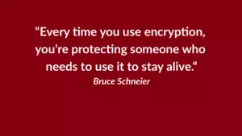What is the significance of the quote in today's digital landscape?
From the image, respond using a single word or phrase.

safeguarding sensitive information